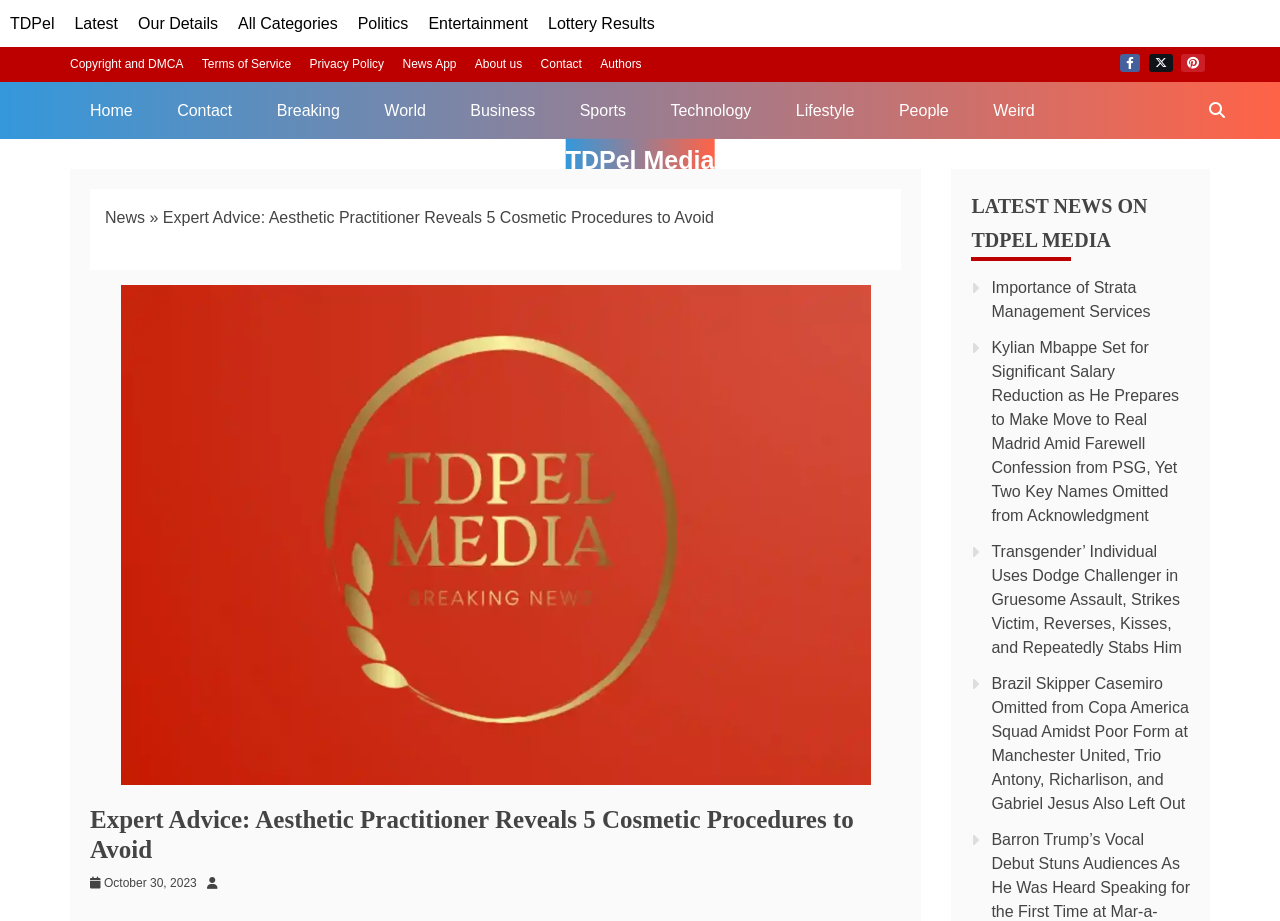Determine the bounding box coordinates of the region I should click to achieve the following instruction: "Read the article 'Expert Advice: Aesthetic Practitioner Reveals 5 Cosmetic Procedures to Avoid'". Ensure the bounding box coordinates are four float numbers between 0 and 1, i.e., [left, top, right, bottom].

[0.07, 0.309, 0.704, 0.852]